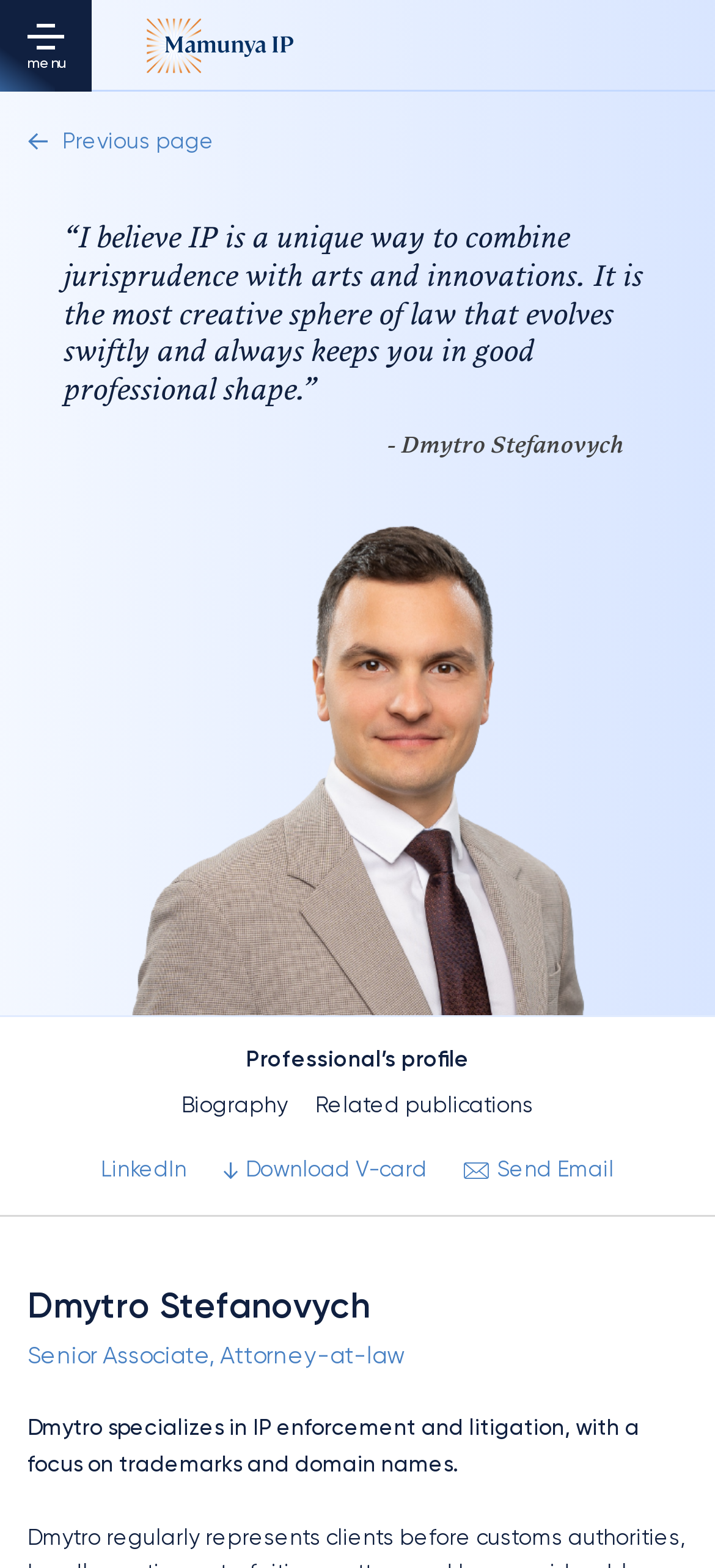Indicate the bounding box coordinates of the clickable region to achieve the following instruction: "Download the lawyer's v-card."

[0.313, 0.73, 0.597, 0.763]